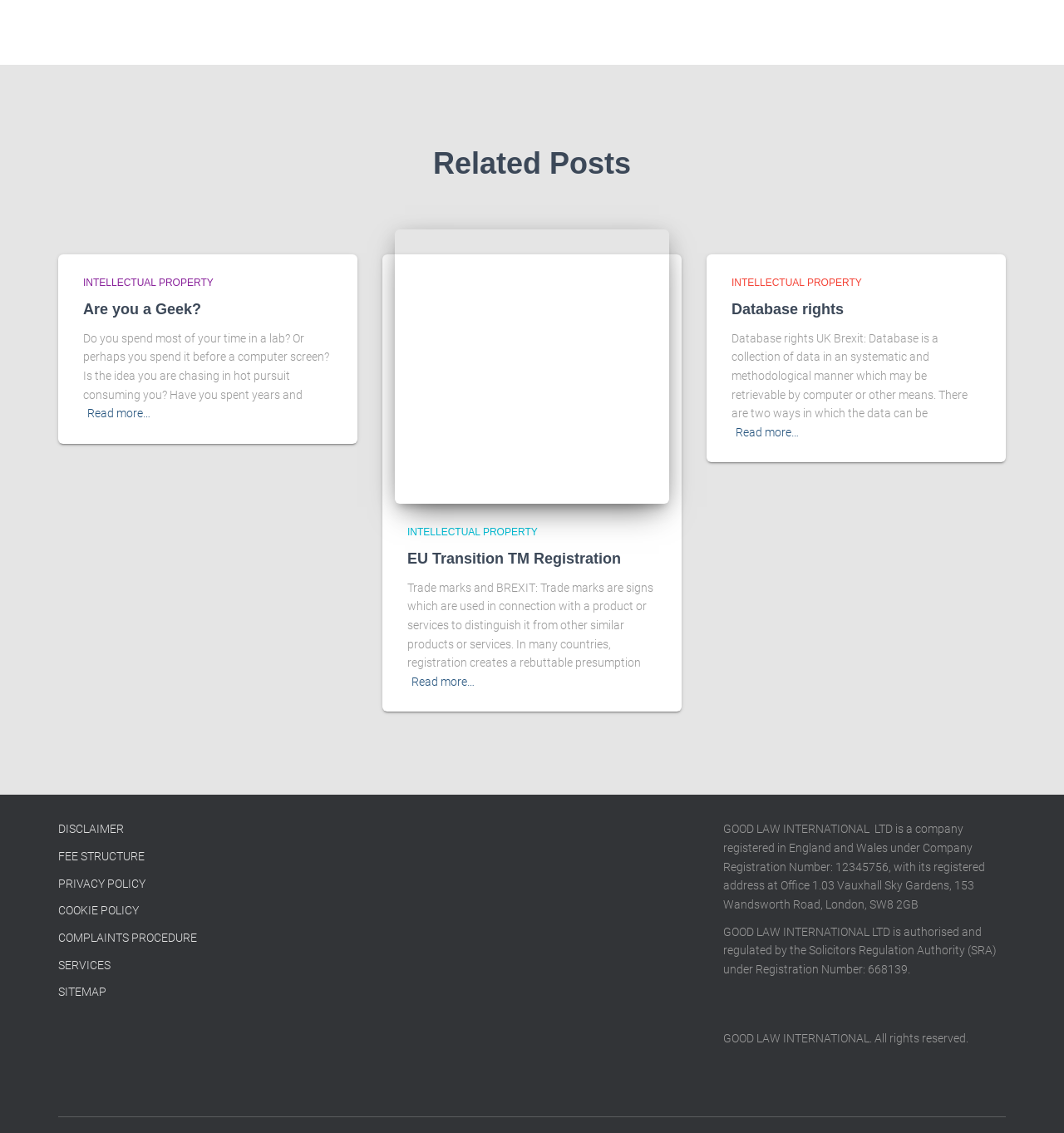Given the element description Bank of England, specify the bounding box coordinates of the corresponding UI element in the format (top-left x, top-left y, bottom-right x, bottom-right y). All values must be between 0 and 1.

None